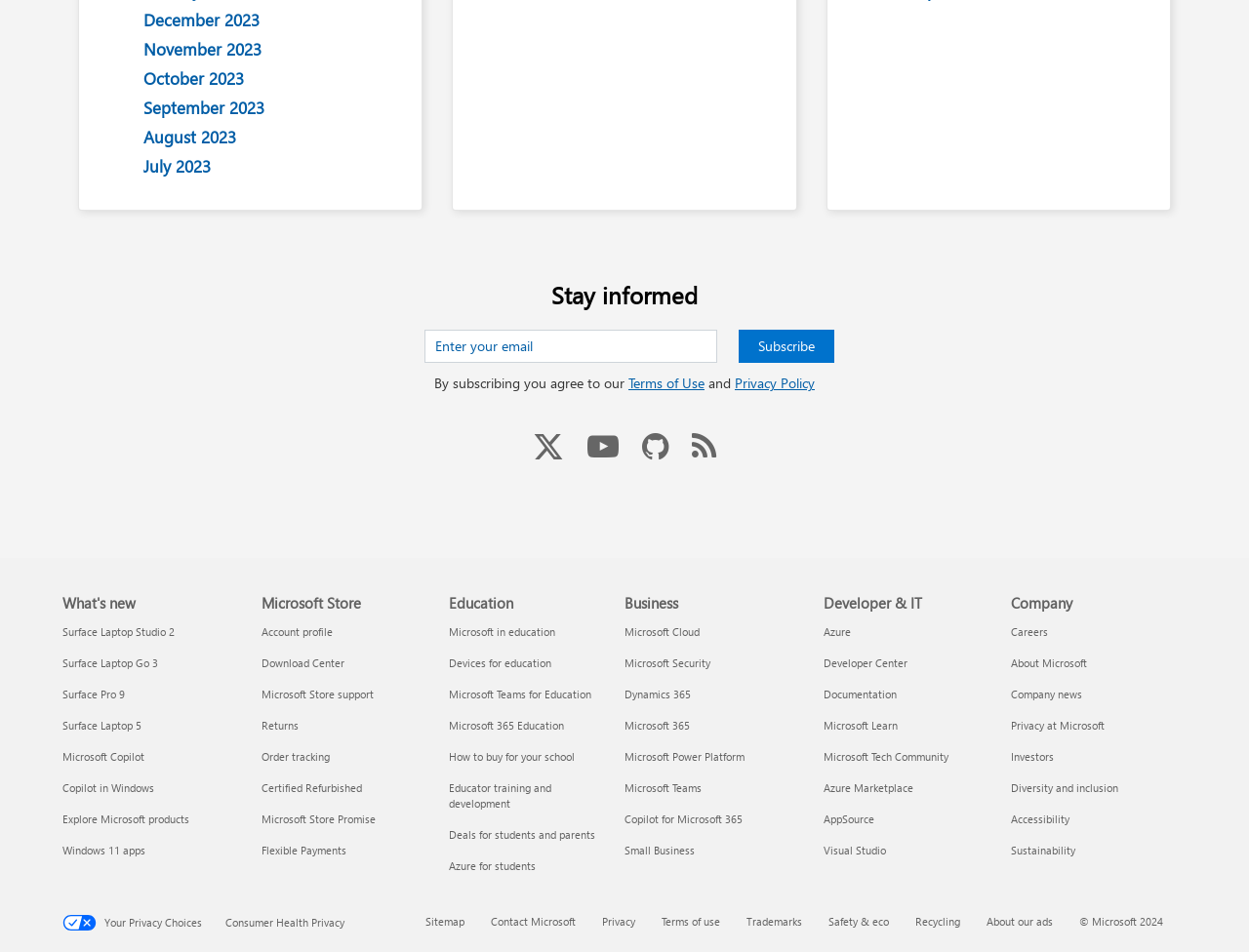Please determine the bounding box coordinates of the section I need to click to accomplish this instruction: "Follow on Twitter".

None